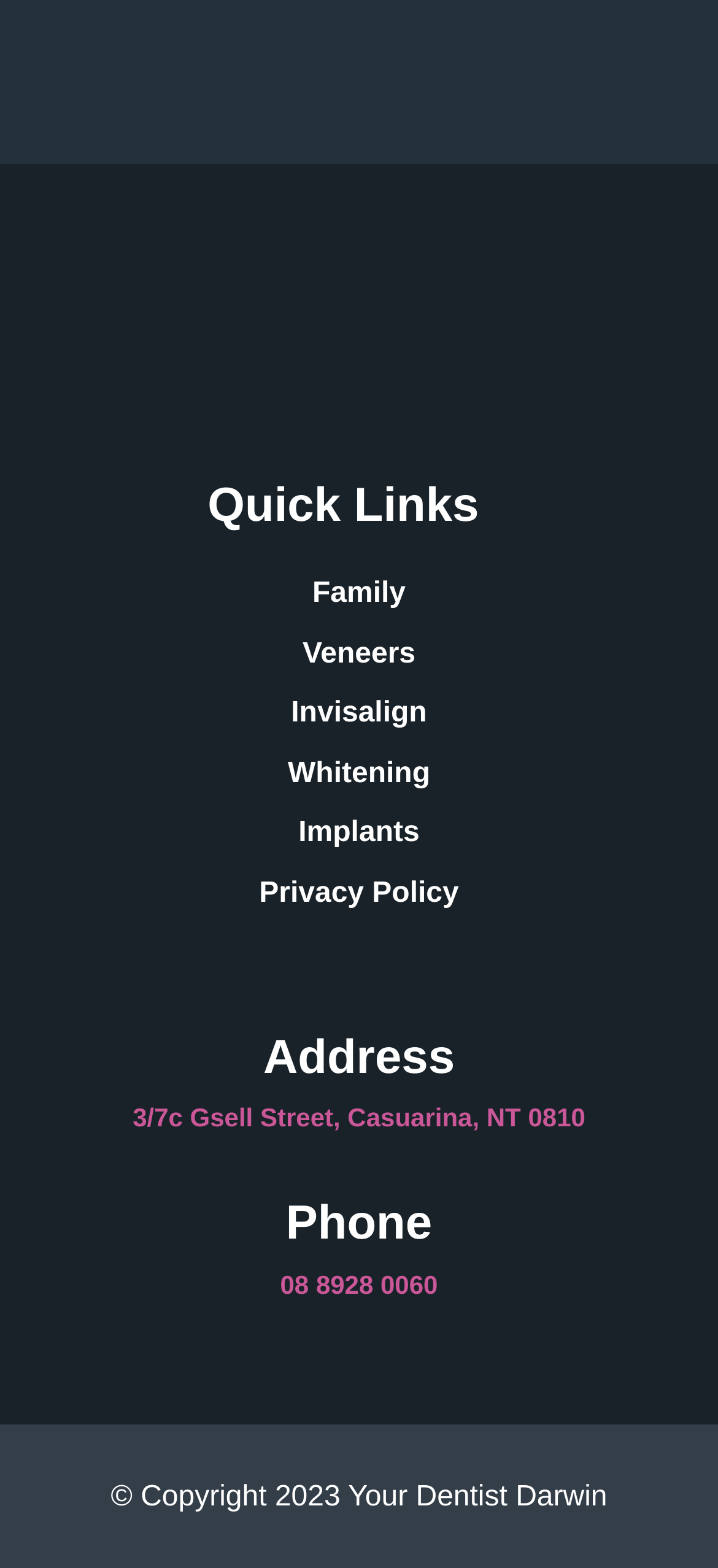What is the first quick link?
Carefully examine the image and provide a detailed answer to the question.

The first quick link is 'Family' because it is the first link under the 'Quick Links' heading, which is located at the top of the webpage with a bounding box coordinate of [0.103, 0.303, 0.854, 0.343].